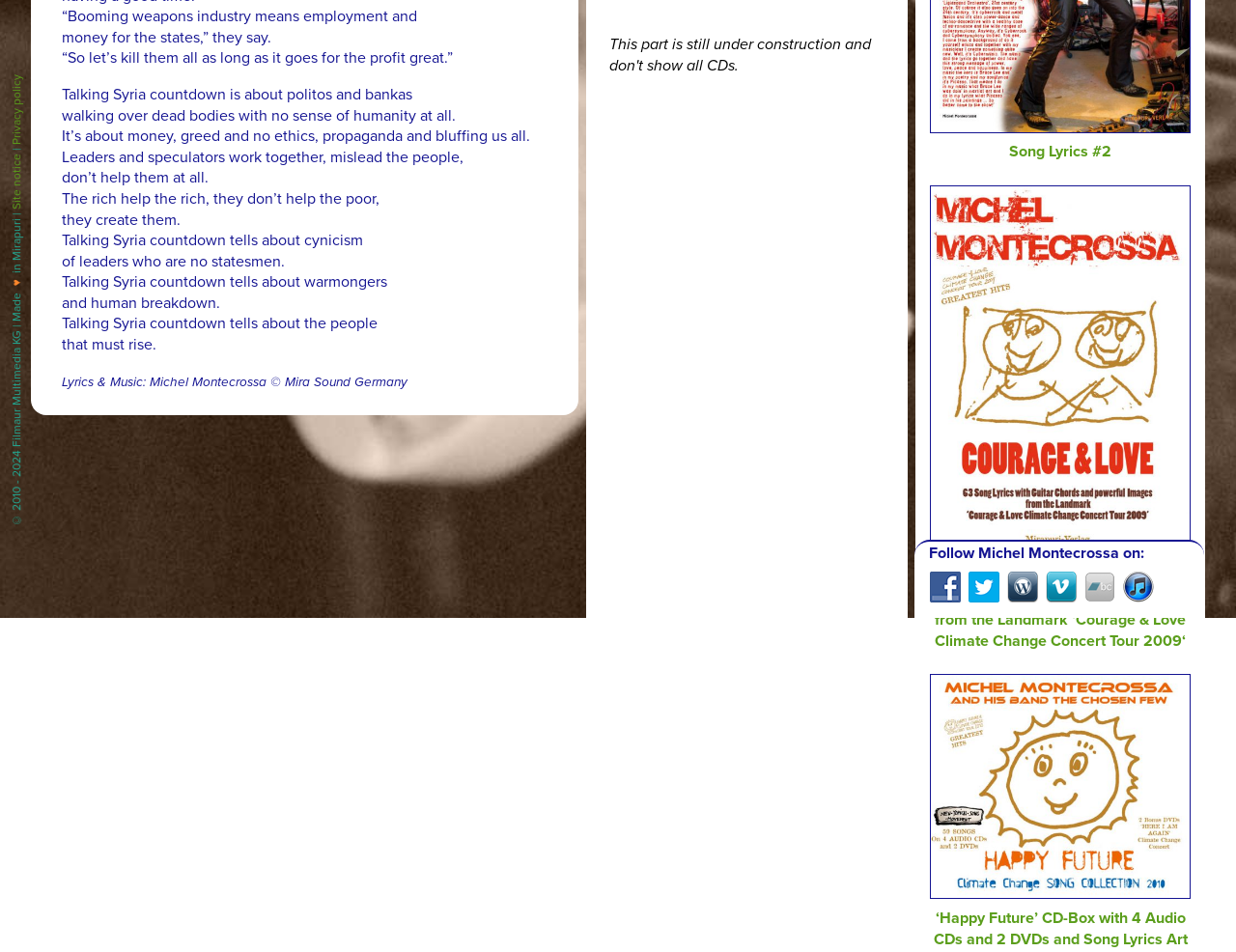Given the description Privacy policy, predict the bounding box coordinates of the UI element. Ensure the coordinates are in the format (top-left x, top-left y, bottom-right x, bottom-right y) and all values are between 0 and 1.

[0.008, 0.079, 0.019, 0.153]